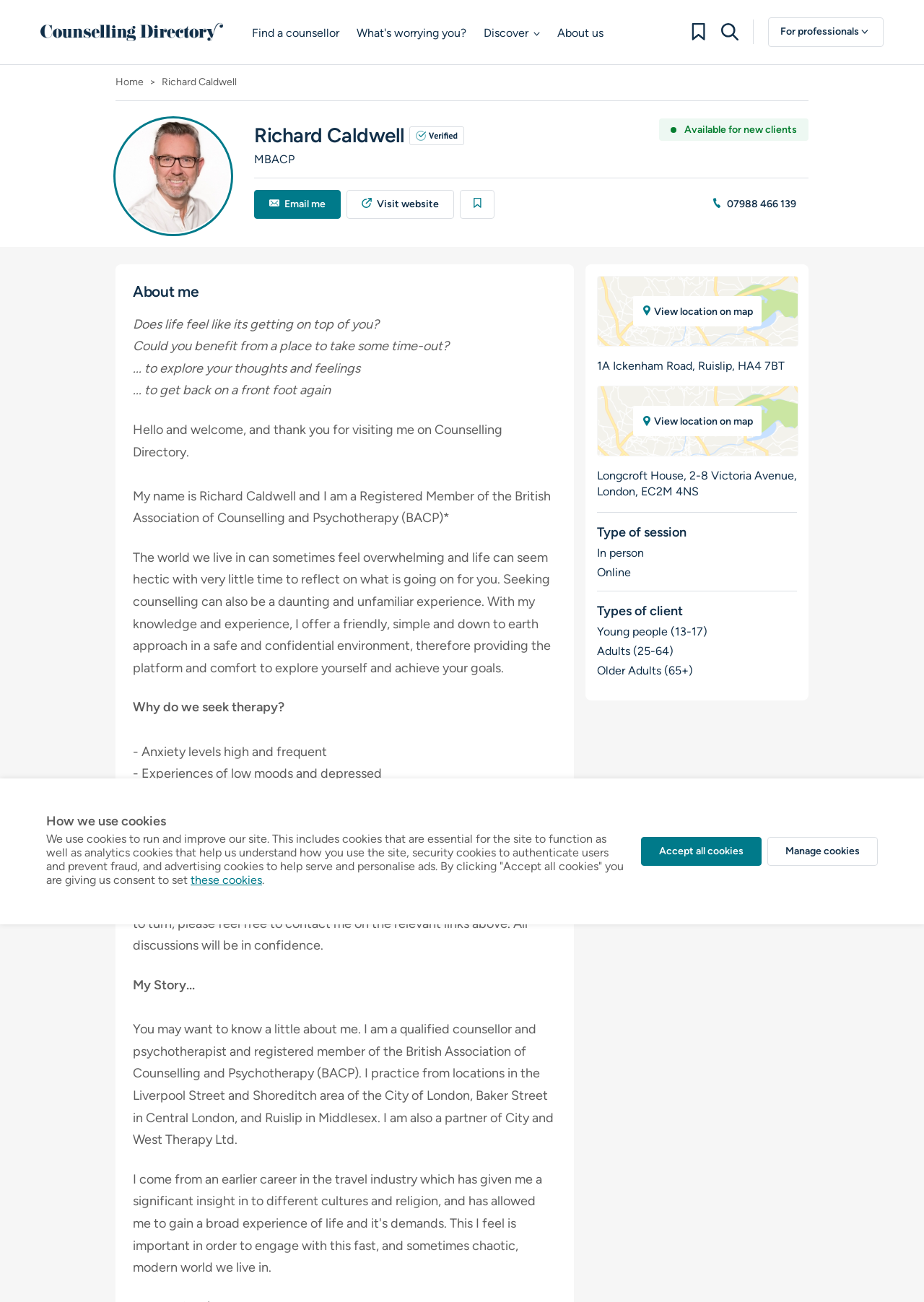Find the bounding box coordinates of the clickable element required to execute the following instruction: "Click on the 'Email me' link". Provide the coordinates as four float numbers between 0 and 1, i.e., [left, top, right, bottom].

[0.275, 0.146, 0.369, 0.168]